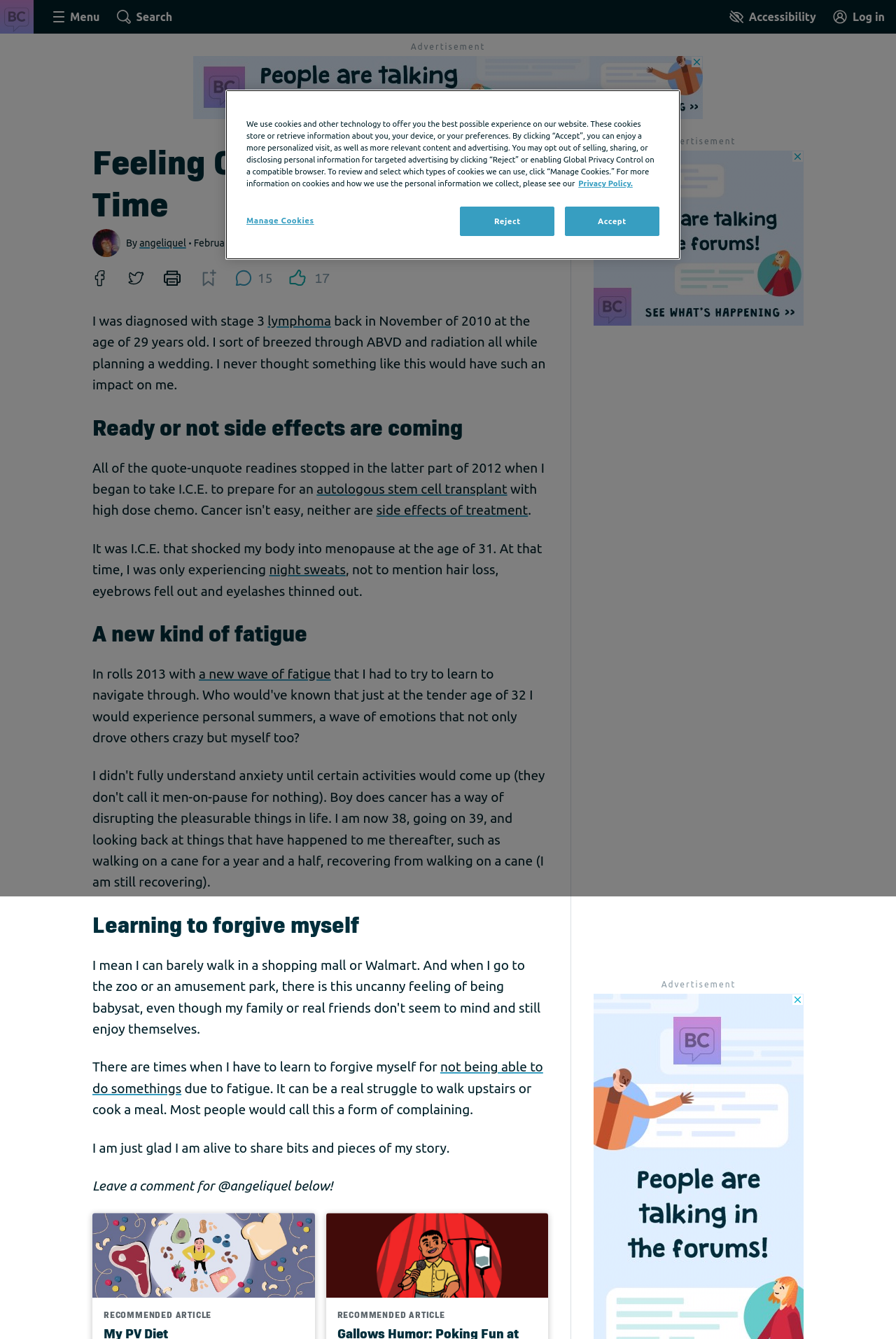Locate the bounding box coordinates of the element I should click to achieve the following instruction: "Click the print page button".

[0.175, 0.196, 0.209, 0.219]